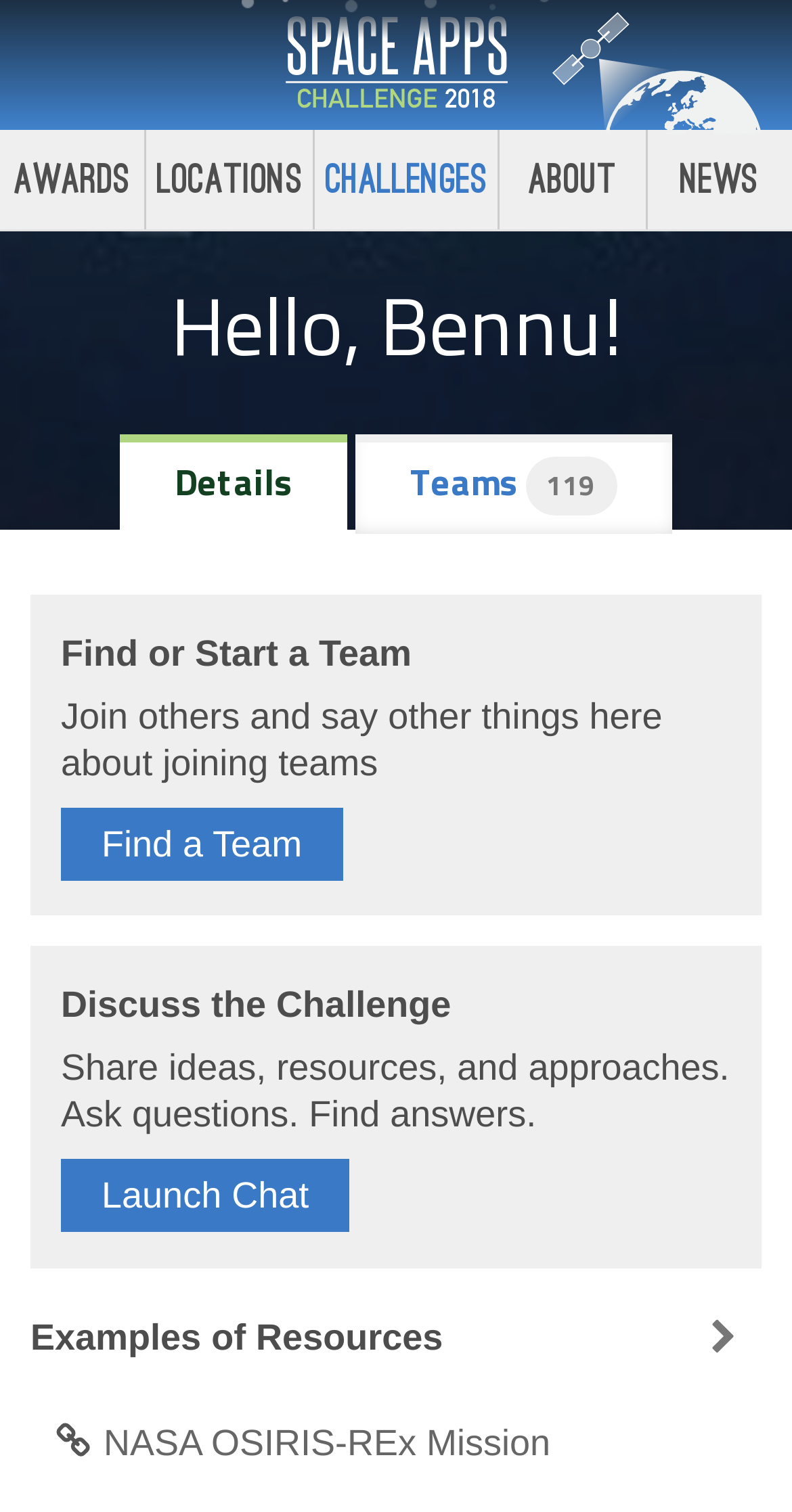Please specify the bounding box coordinates of the area that should be clicked to accomplish the following instruction: "Open Details tab". The coordinates should consist of four float numbers between 0 and 1, i.e., [left, top, right, bottom].

[0.146, 0.306, 0.444, 0.333]